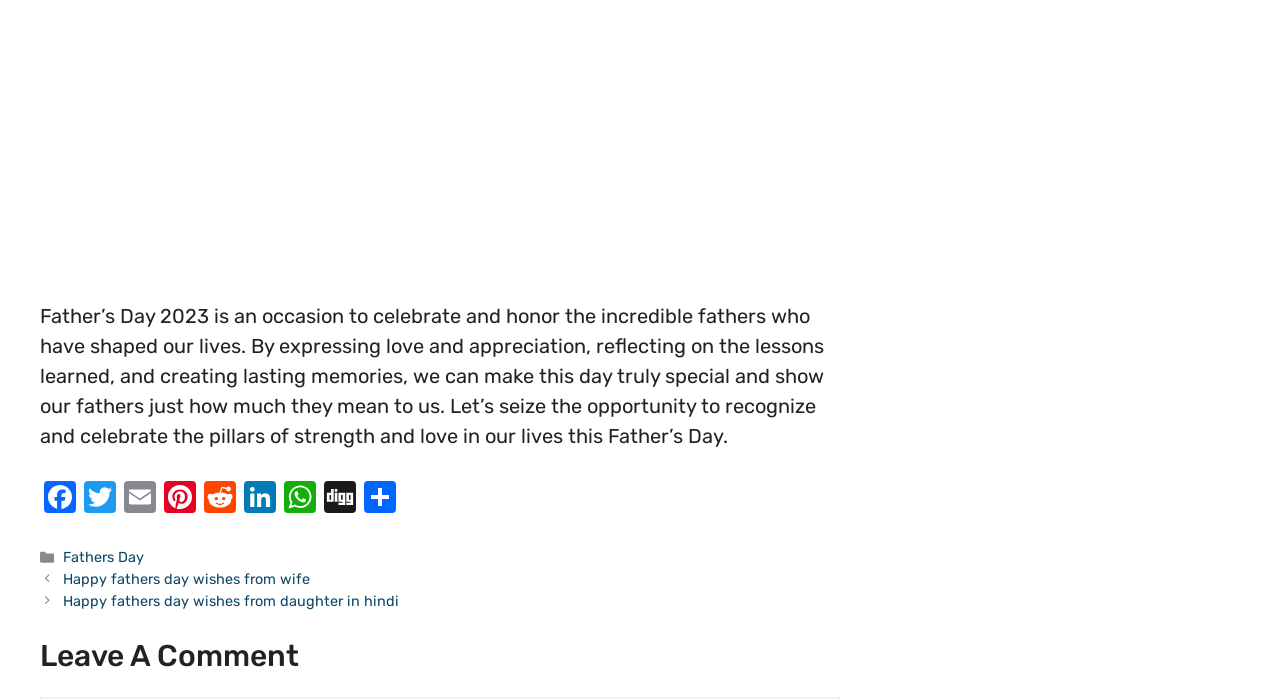Locate the bounding box coordinates of the clickable area needed to fulfill the instruction: "Share on Facebook".

[0.031, 0.688, 0.062, 0.741]